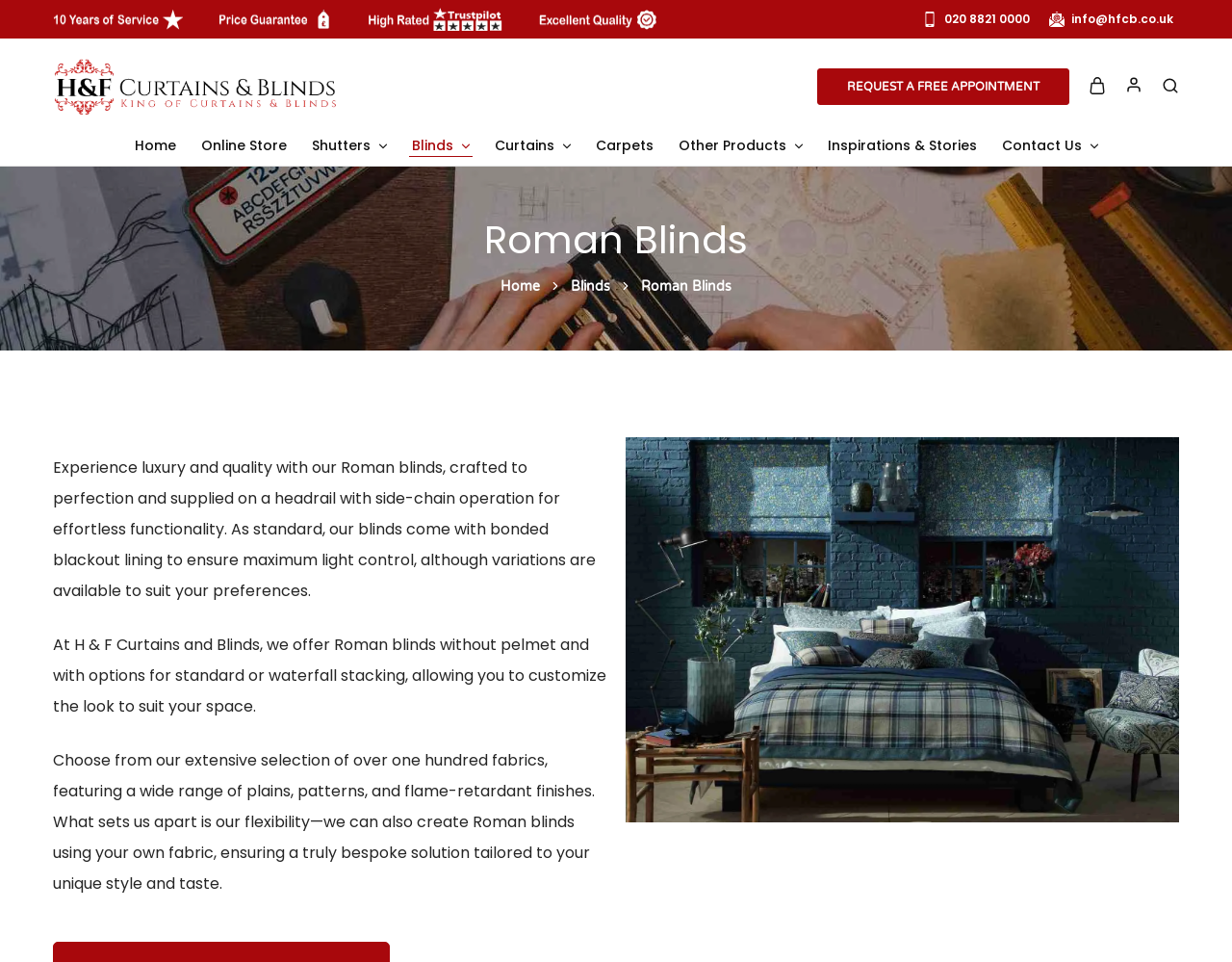Please determine the bounding box coordinates of the element's region to click for the following instruction: "Request a free appointment".

[0.663, 0.071, 0.868, 0.109]